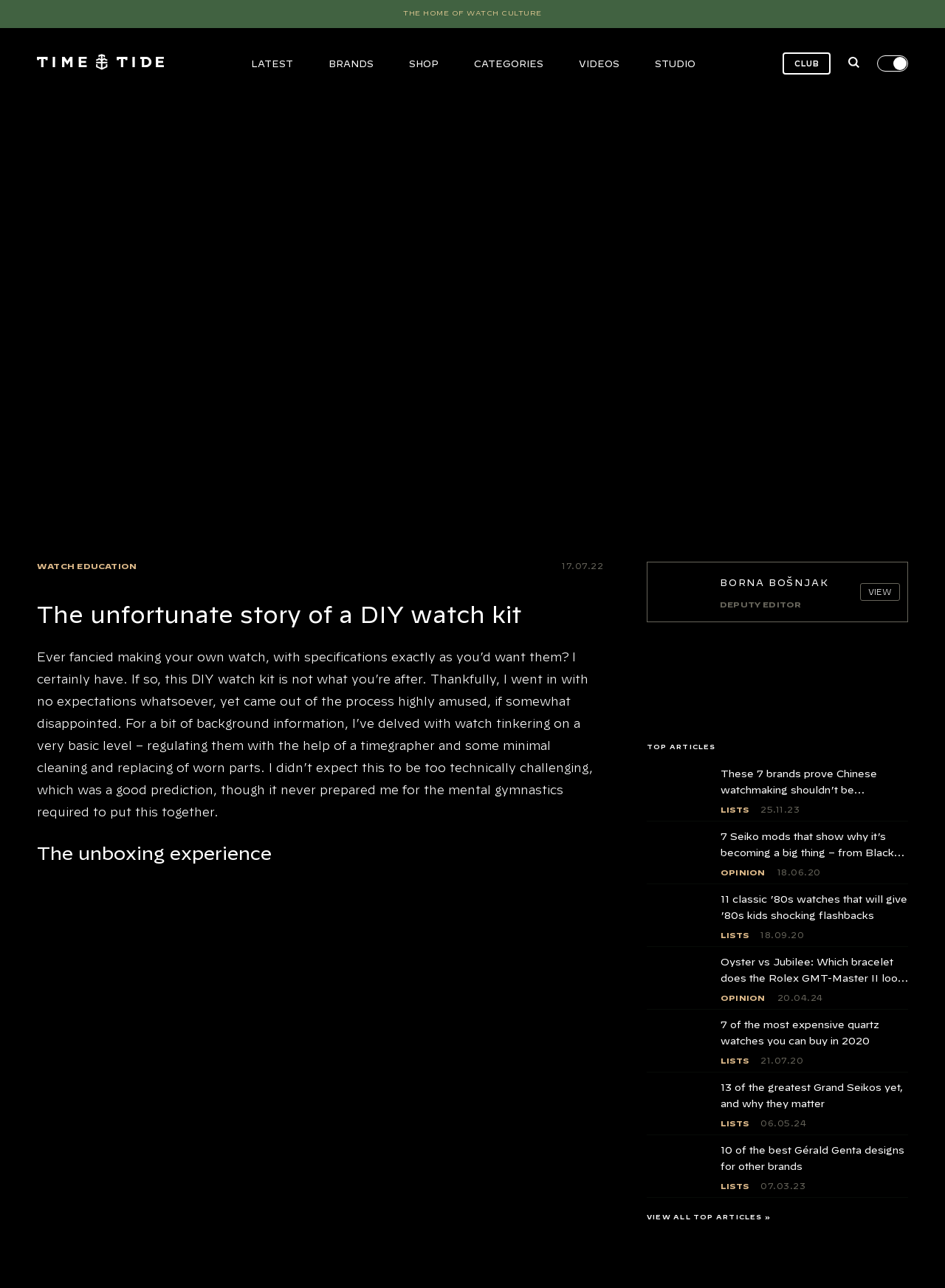Determine the bounding box coordinates of the UI element described by: "View all top articles »".

[0.684, 0.942, 0.816, 0.948]